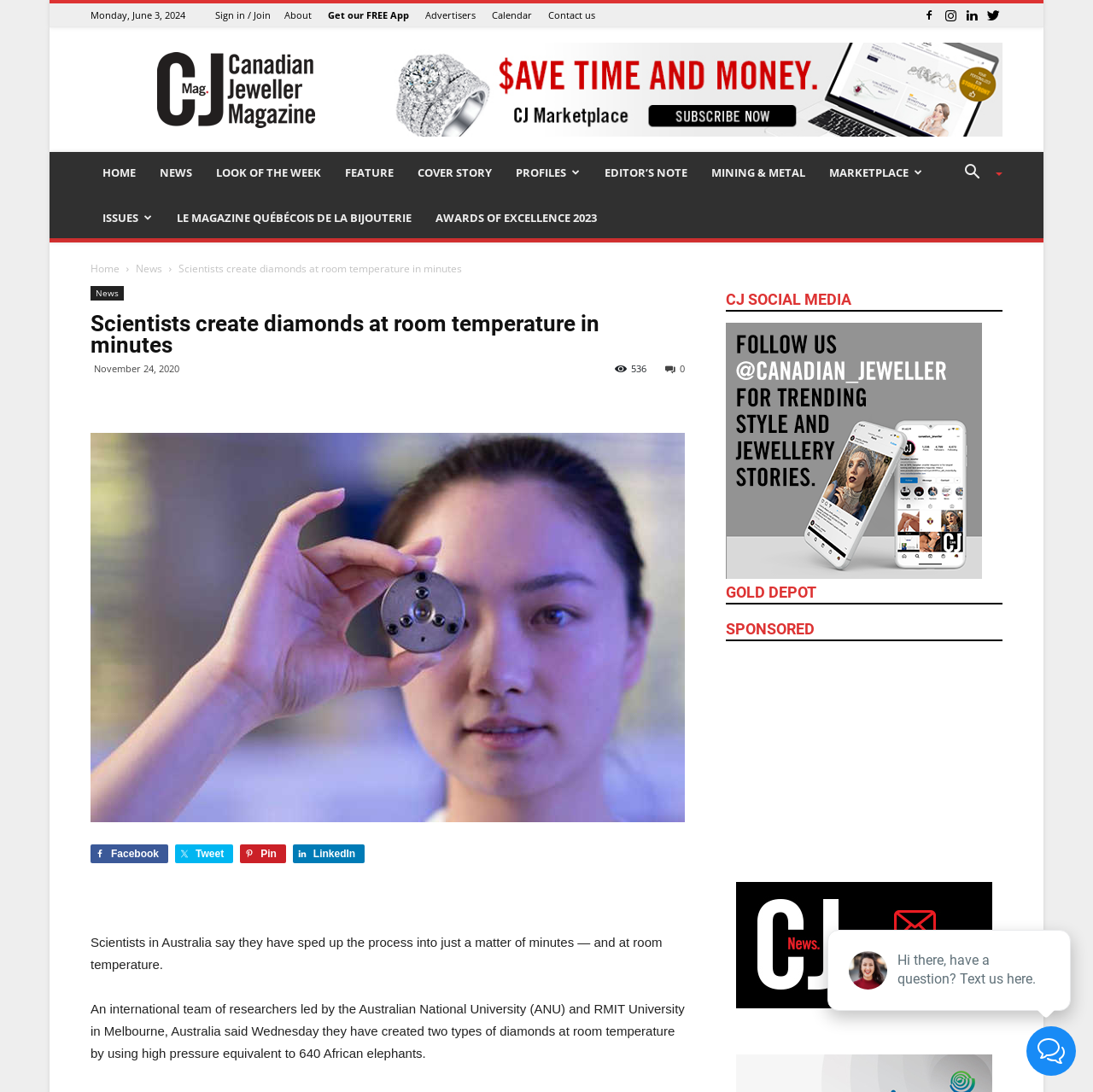Specify the bounding box coordinates of the area to click in order to execute this command: 'Click on the 'Facebook' link'. The coordinates should consist of four float numbers ranging from 0 to 1, and should be formatted as [left, top, right, bottom].

[0.083, 0.773, 0.154, 0.791]